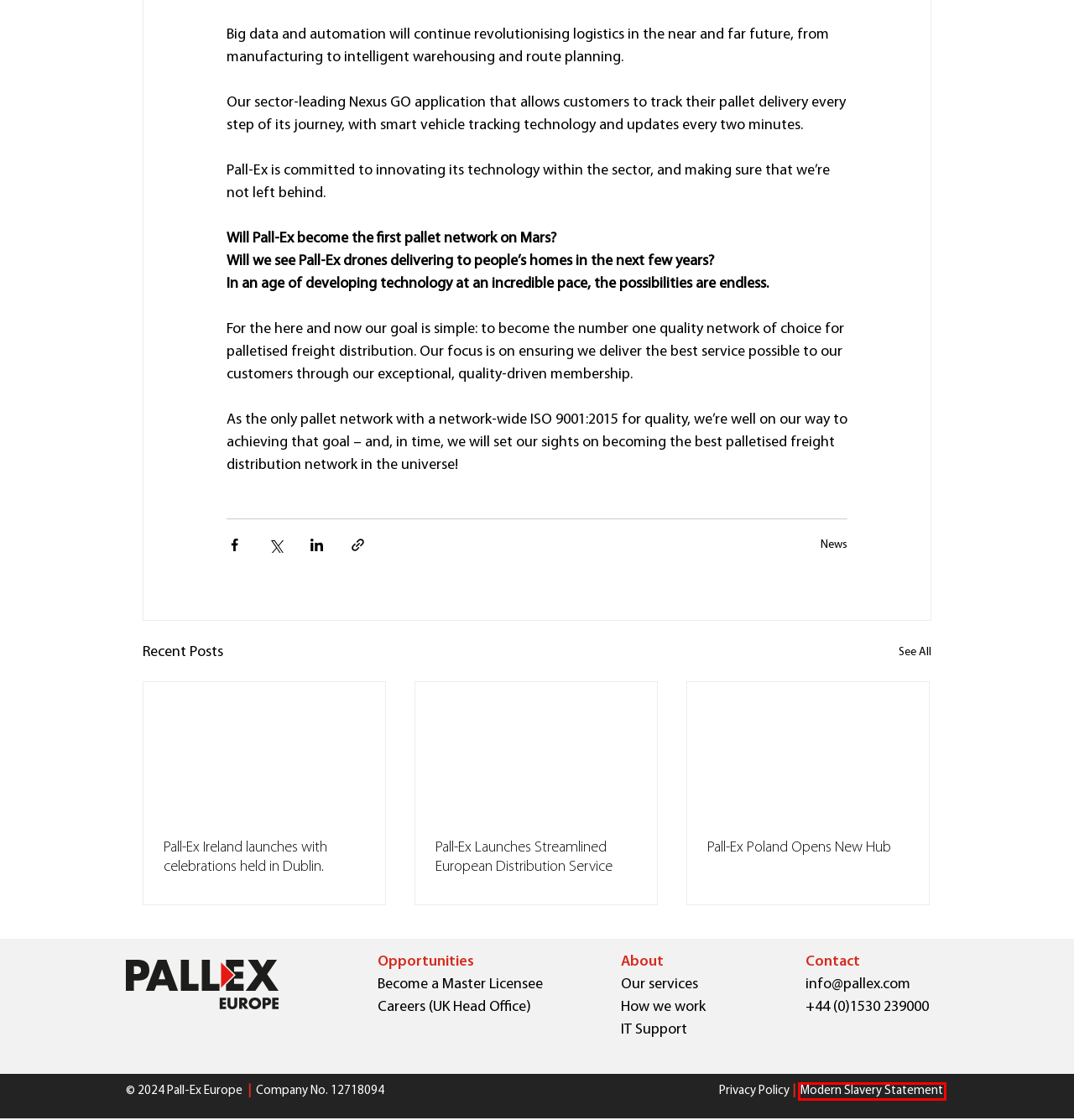Analyze the given webpage screenshot and identify the UI element within the red bounding box. Select the webpage description that best matches what you expect the new webpage to look like after clicking the element. Here are the candidates:
A. Modern Slavery Statement | Pall-Ex Group | Pallet Freight
B. Pall-Ex Launches Streamlined European Distribution Service
C. How Our Model Works | Pall-Ex Group | Palletised Freight
D. Pall-Ex Poland Opens New Hub
E. Vacancies | Pall-Ex (UK) Ltd
F. MIT Space Logistics: Interplanetary Supply Chain Management and Logistics Architecture
G. Pall-Ex Ireland launches with celebrations held in Dublin.
H. IT support | Logistics Network | Pall-Ex Group

A